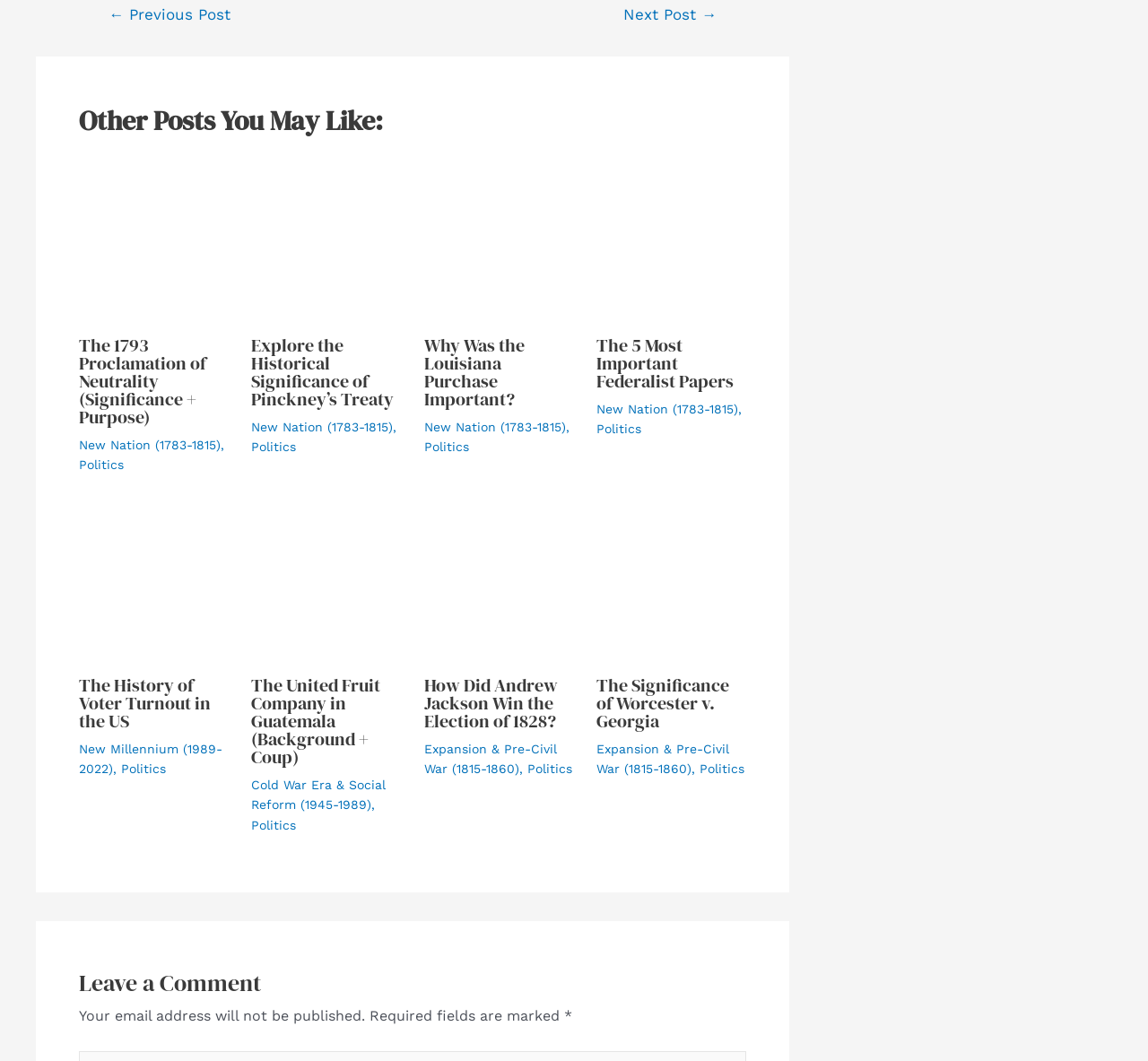Identify the bounding box coordinates of the specific part of the webpage to click to complete this instruction: "Read the article '1793 Neutrality Proclamation'".

[0.069, 0.705, 0.199, 0.721]